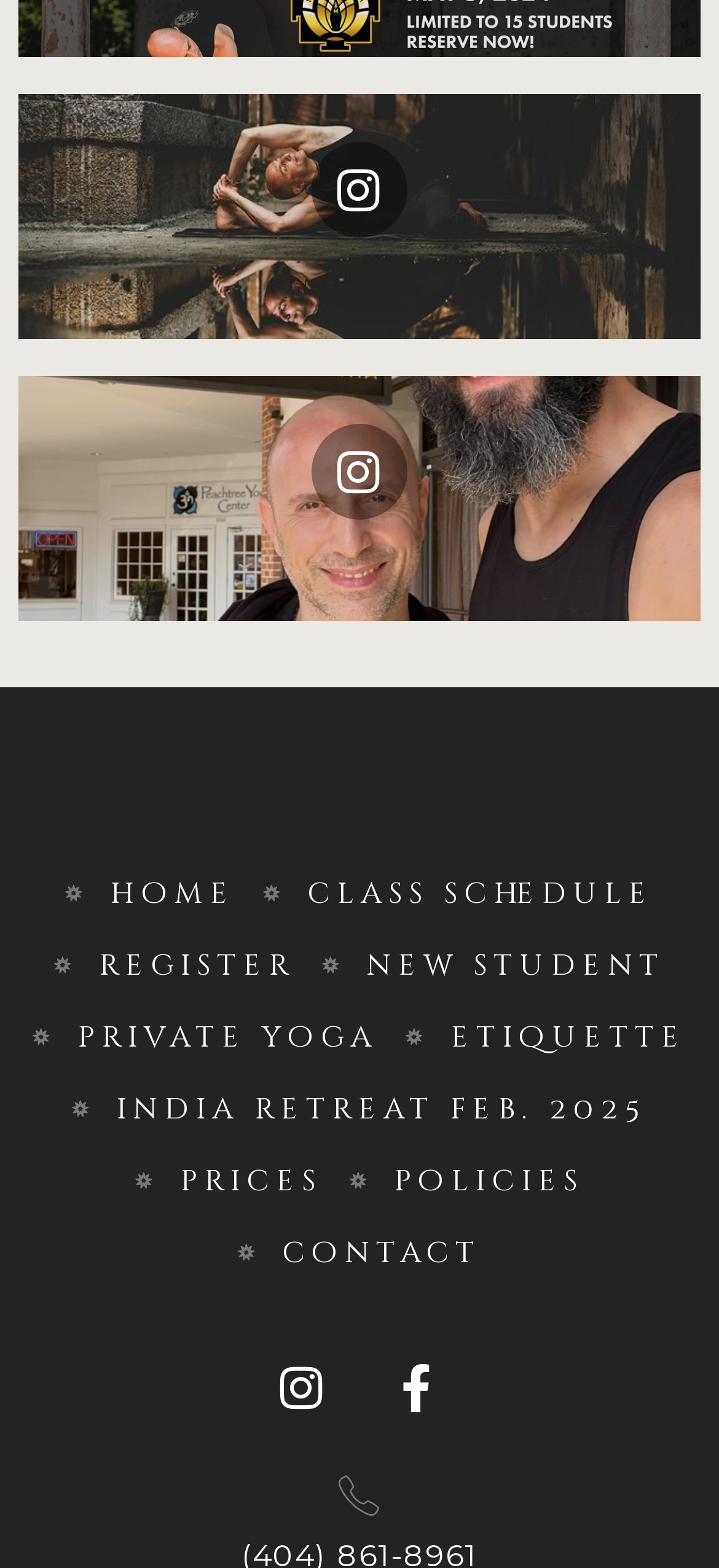What is the social media platform with @Mysore_yoga_atlanta? From the image, respond with a single word or brief phrase.

Instagram